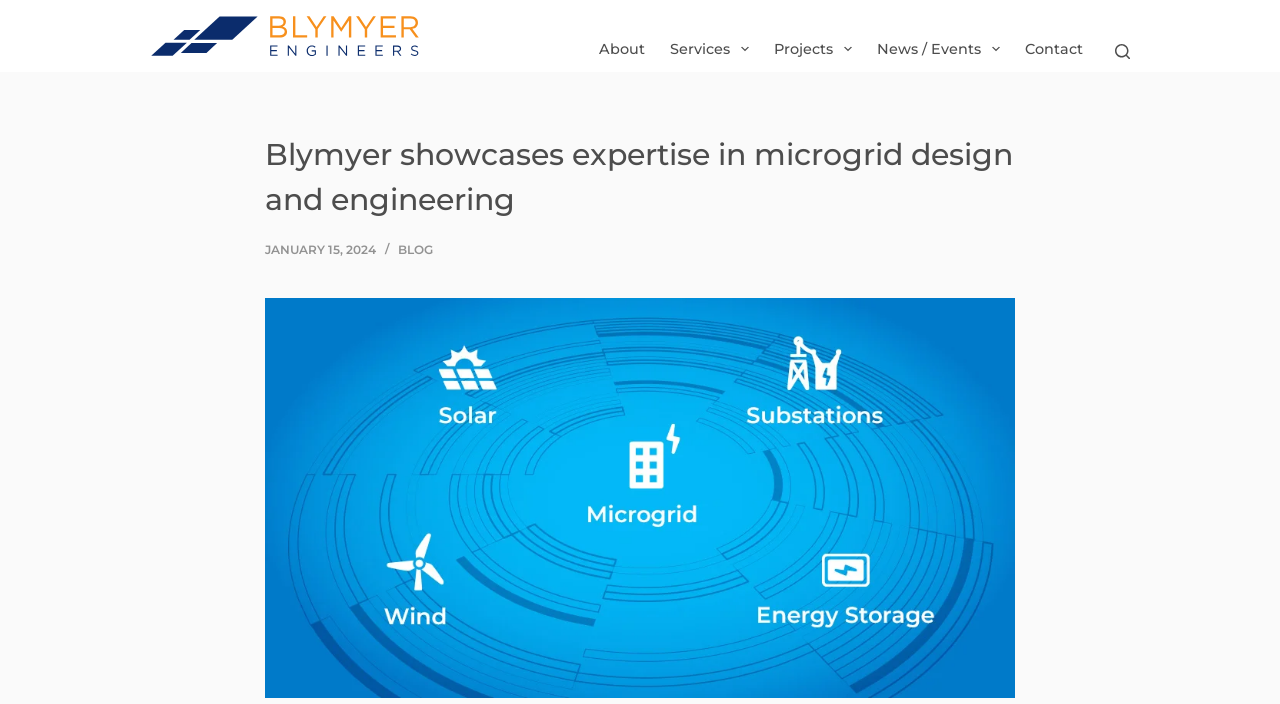Determine the bounding box coordinates of the region to click in order to accomplish the following instruction: "Read the blog". Provide the coordinates as four float numbers between 0 and 1, specifically [left, top, right, bottom].

[0.311, 0.344, 0.338, 0.365]